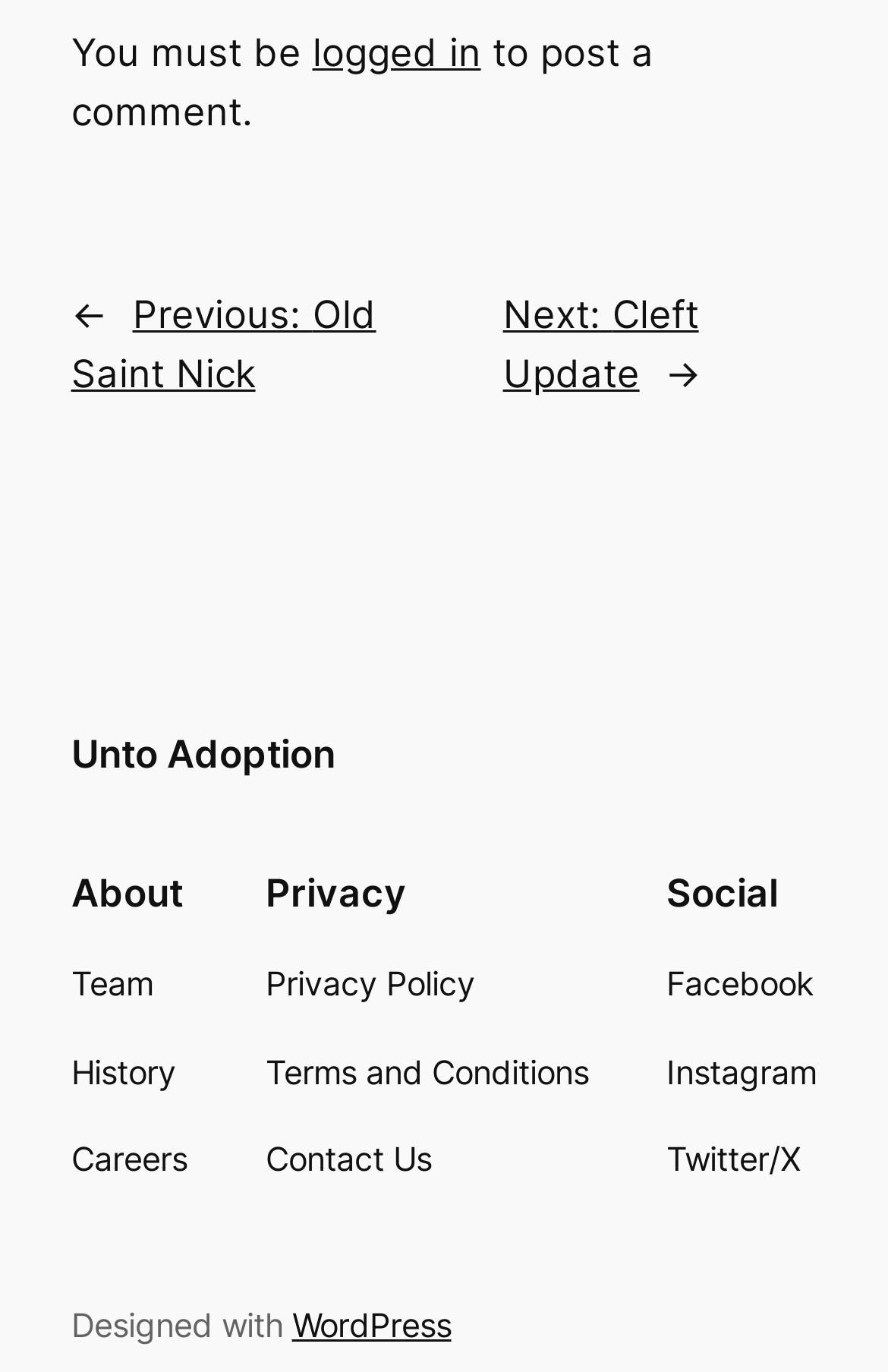Please find the bounding box coordinates of the element that you should click to achieve the following instruction: "follow on Facebook". The coordinates should be presented as four float numbers between 0 and 1: [left, top, right, bottom].

[0.751, 0.7, 0.917, 0.737]